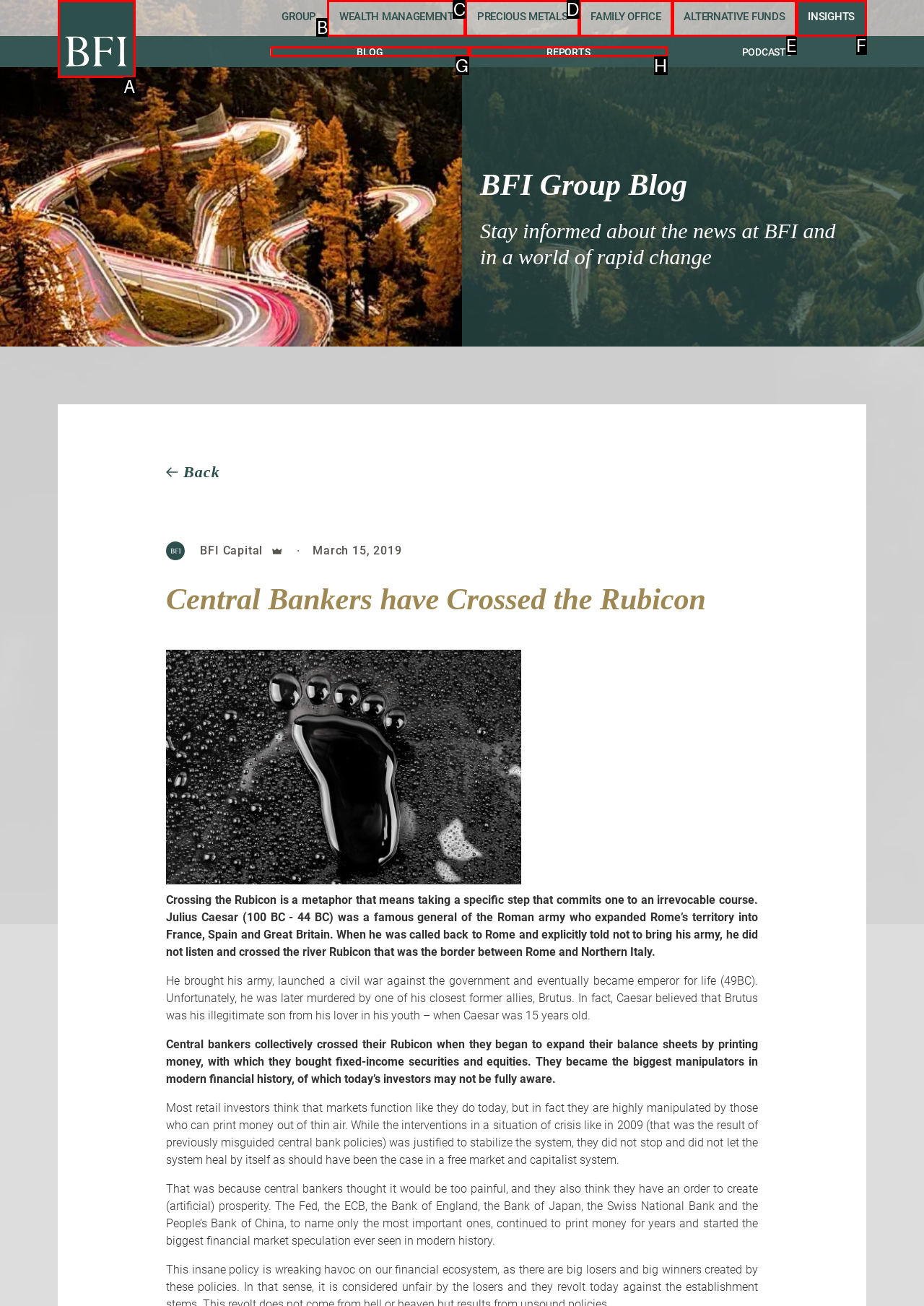Based on the element description: iNSIGHTS, choose the best matching option. Provide the letter of the option directly.

F